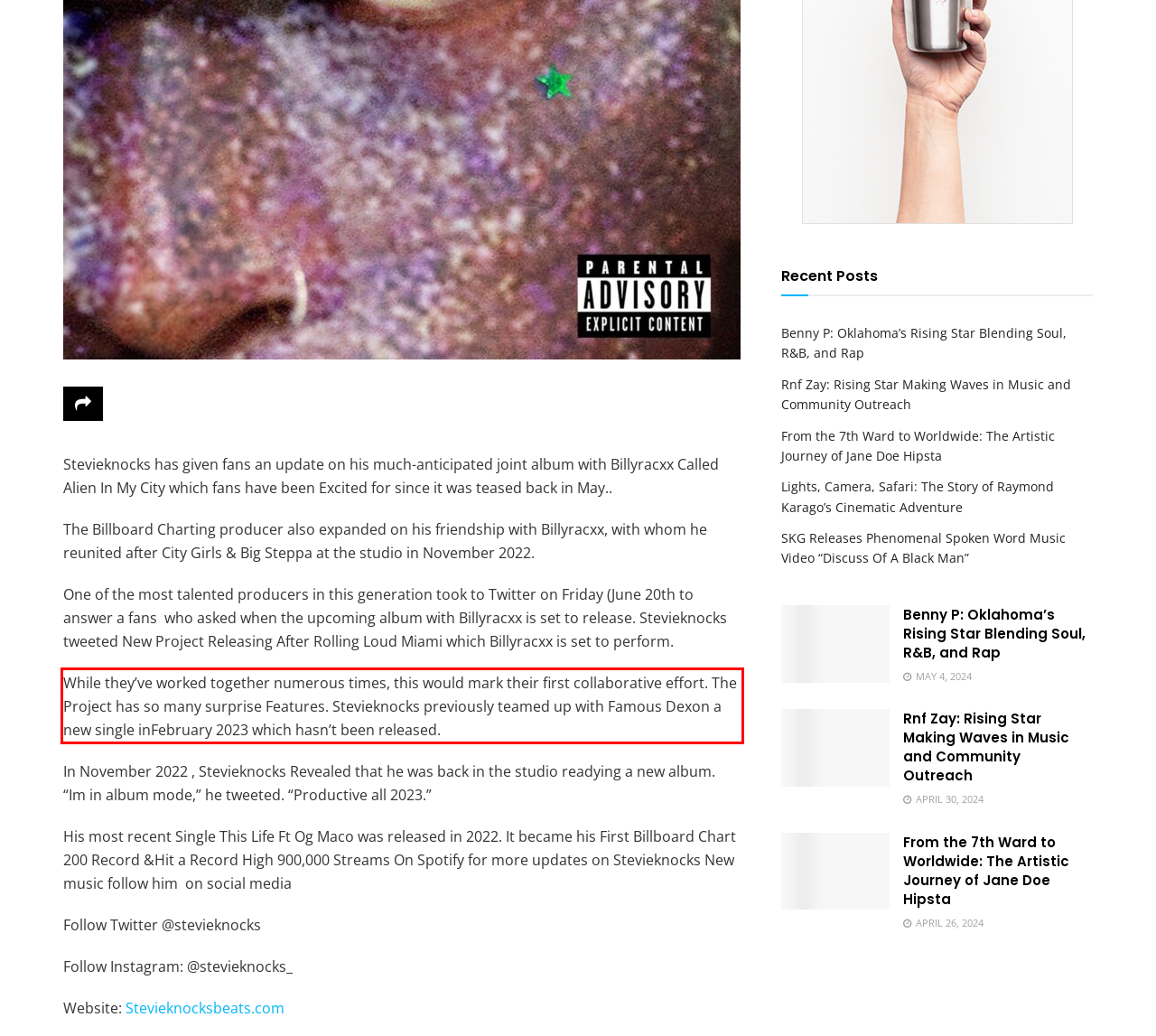Examine the screenshot of the webpage, locate the red bounding box, and generate the text contained within it.

While they’ve worked together numerous times, this would mark their first collaborative effort. The Project has so many surprise Features. Stevieknocks previously teamed up with Famous Dexon a new single inFebruary 2023 which hasn’t been released.